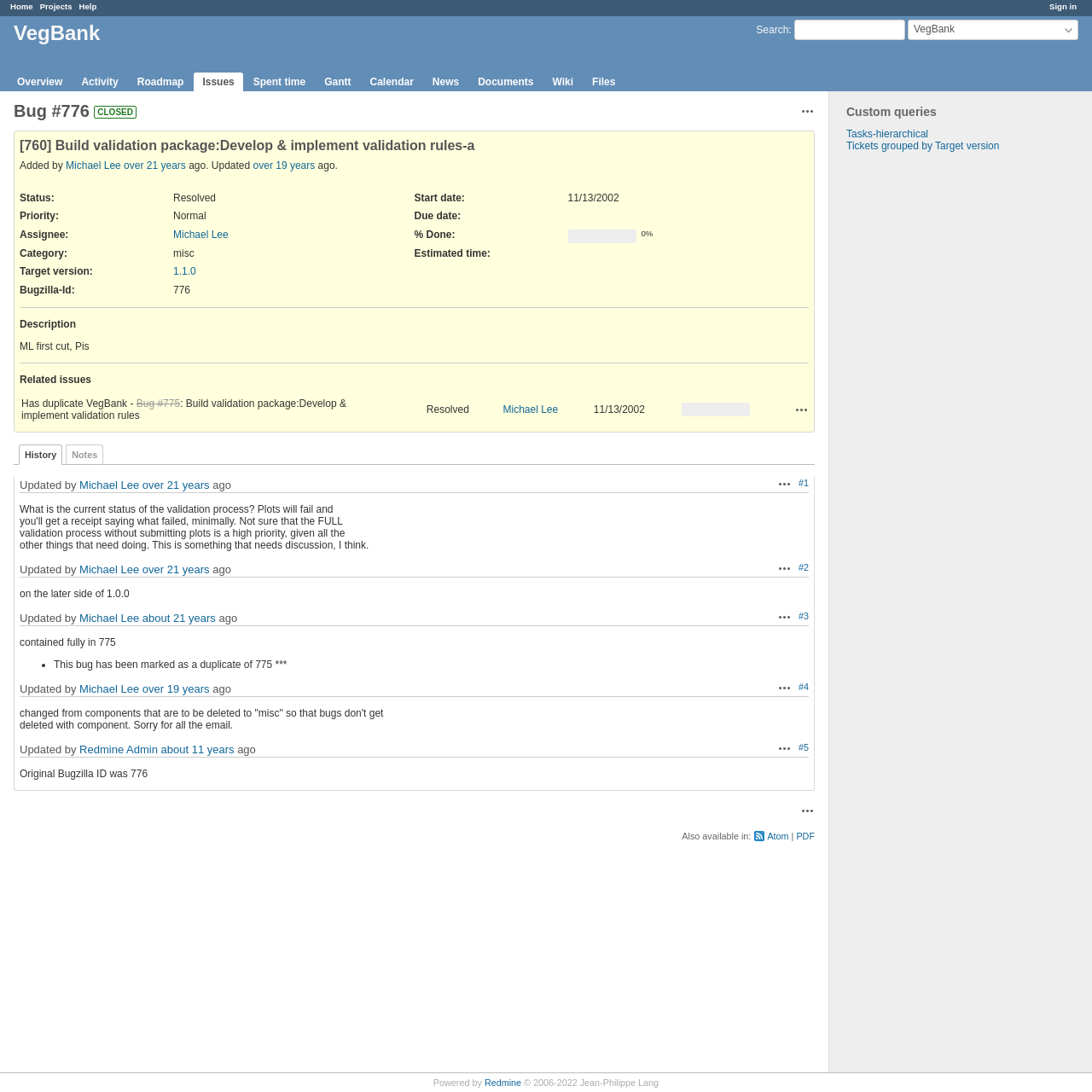Find the bounding box coordinates for the UI element that matches this description: "Tickets grouped by Target version".

[0.775, 0.128, 0.915, 0.139]